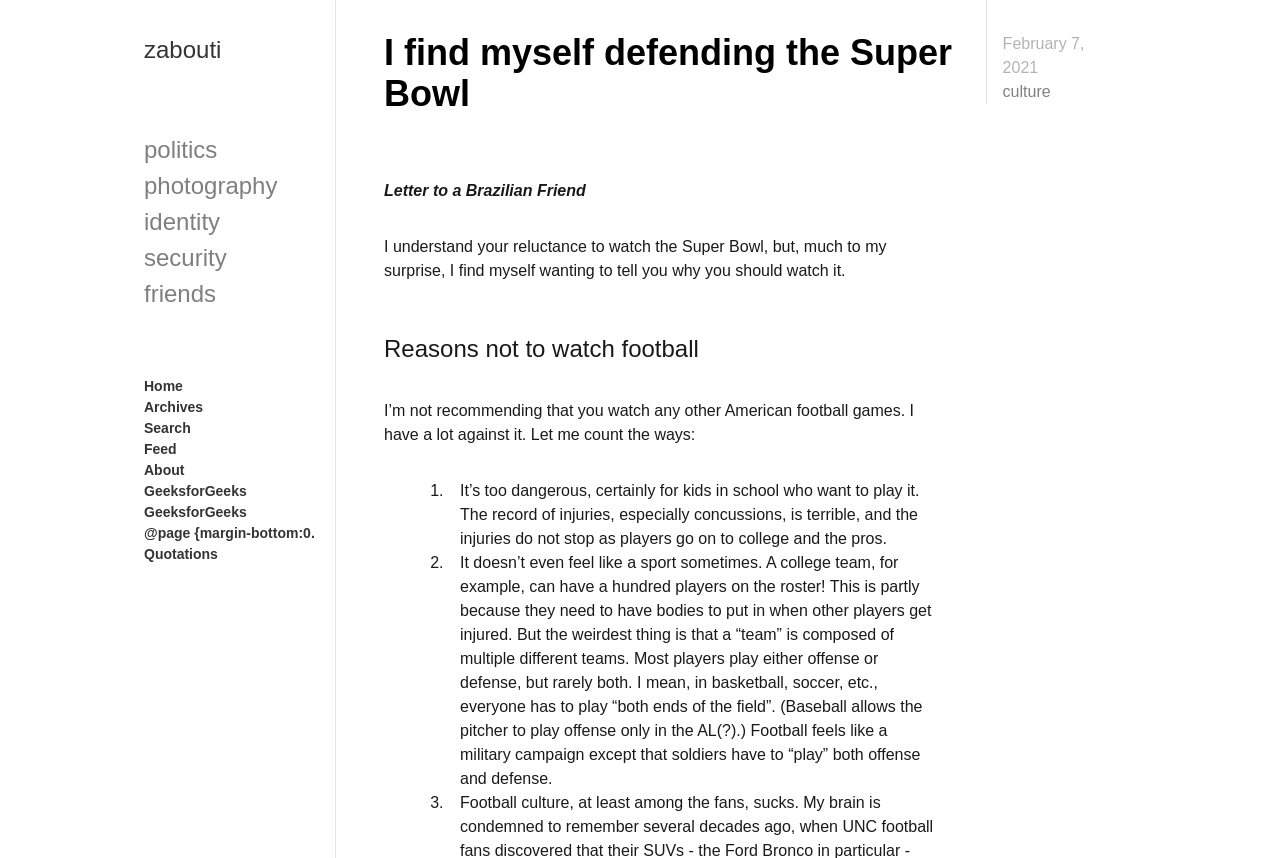Please provide a comprehensive answer to the question based on the screenshot: What is the author's comparison for football culture?

The author compares football culture to a military campaign, suggesting that it feels like a highly organized and strategic operation. This comparison is made to highlight the unusual nature of football, which is one of the reasons the author gives for not watching the game.